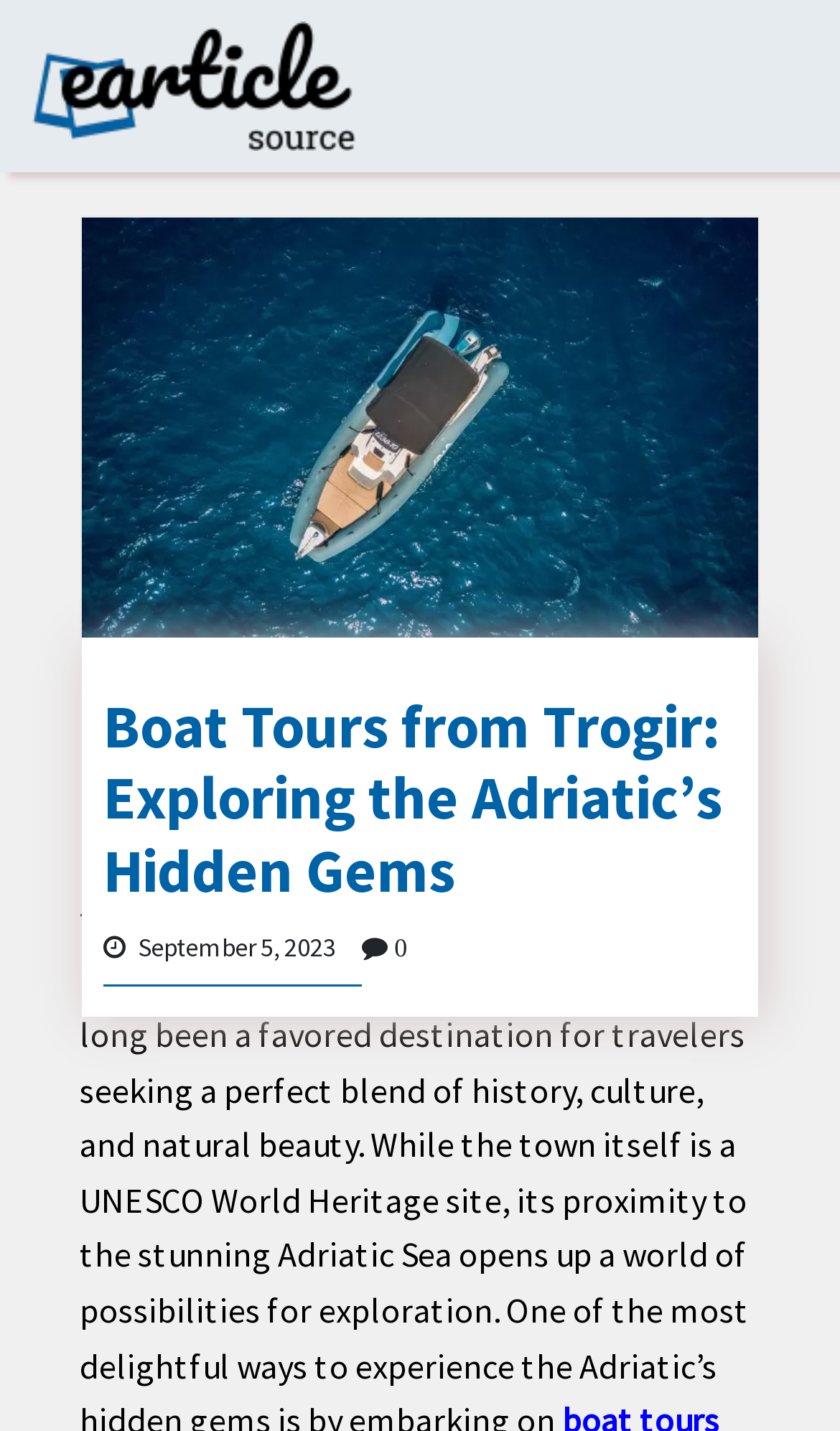Please reply with a single word or brief phrase to the question: 
How many list markers are there on this webpage?

14